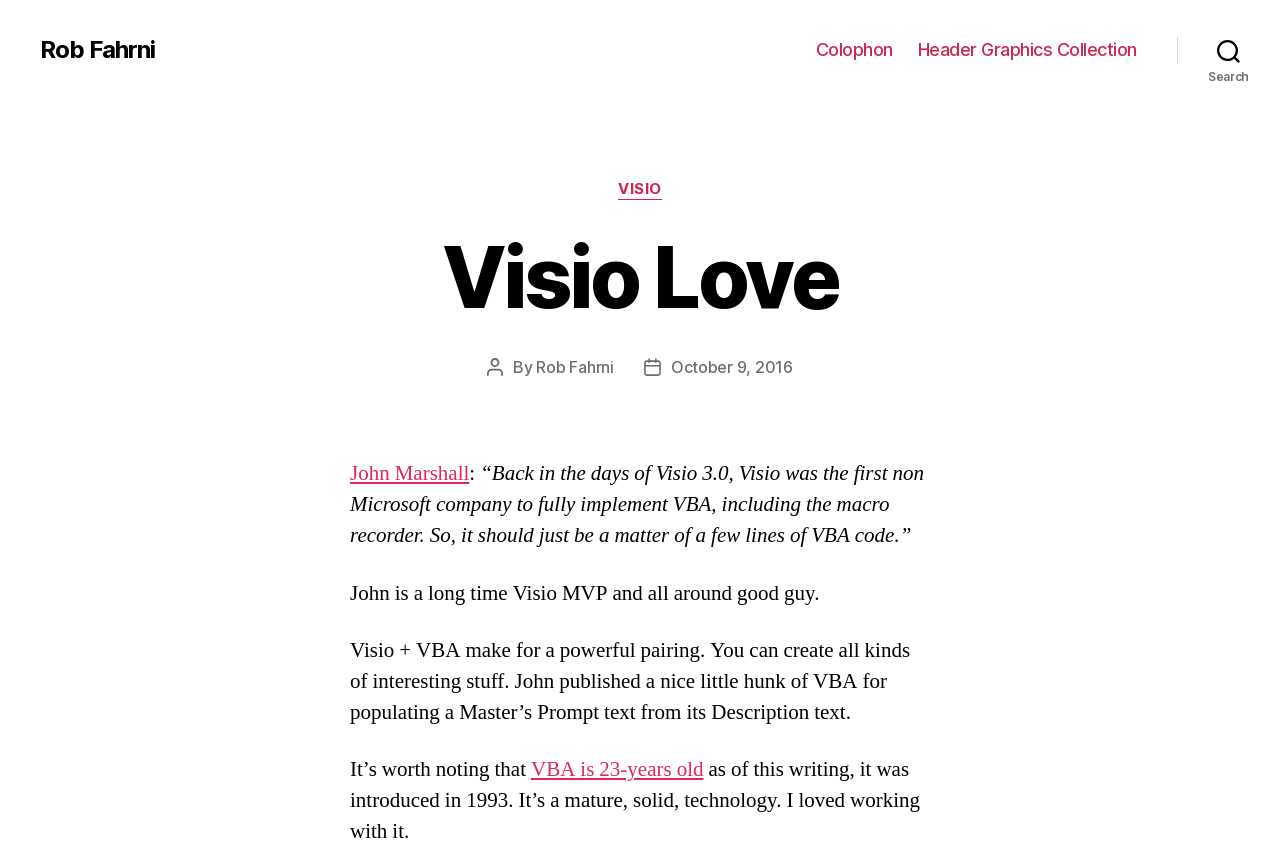Determine the bounding box coordinates for the region that must be clicked to execute the following instruction: "go to Rob Fahrni's homepage".

[0.031, 0.045, 0.121, 0.073]